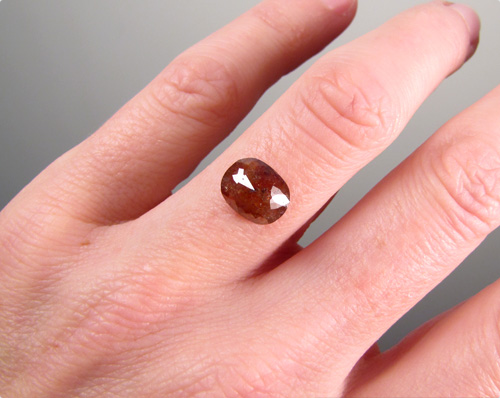Identify and describe all the elements present in the image.

This image features a hand adorned with a stunning red oval rose-cut diamond, prominently displayed on the ring finger. The diamond's unique shape and rich, slightly orangey red hue catch the light beautifully, showcasing its natural color and brilliance. The hand, with well-groomed fingers and a subtle texture, enhances the elegant presentation of the ring. This exquisite piece of jewelry is suggested to pair elegantly with high karat yellow gold, highlighting its versatility and charm. The context of this image is rooted in a passion for gemstones, sparked by their allure at events like the Tucson gem show, where such remarkable stones are often found.